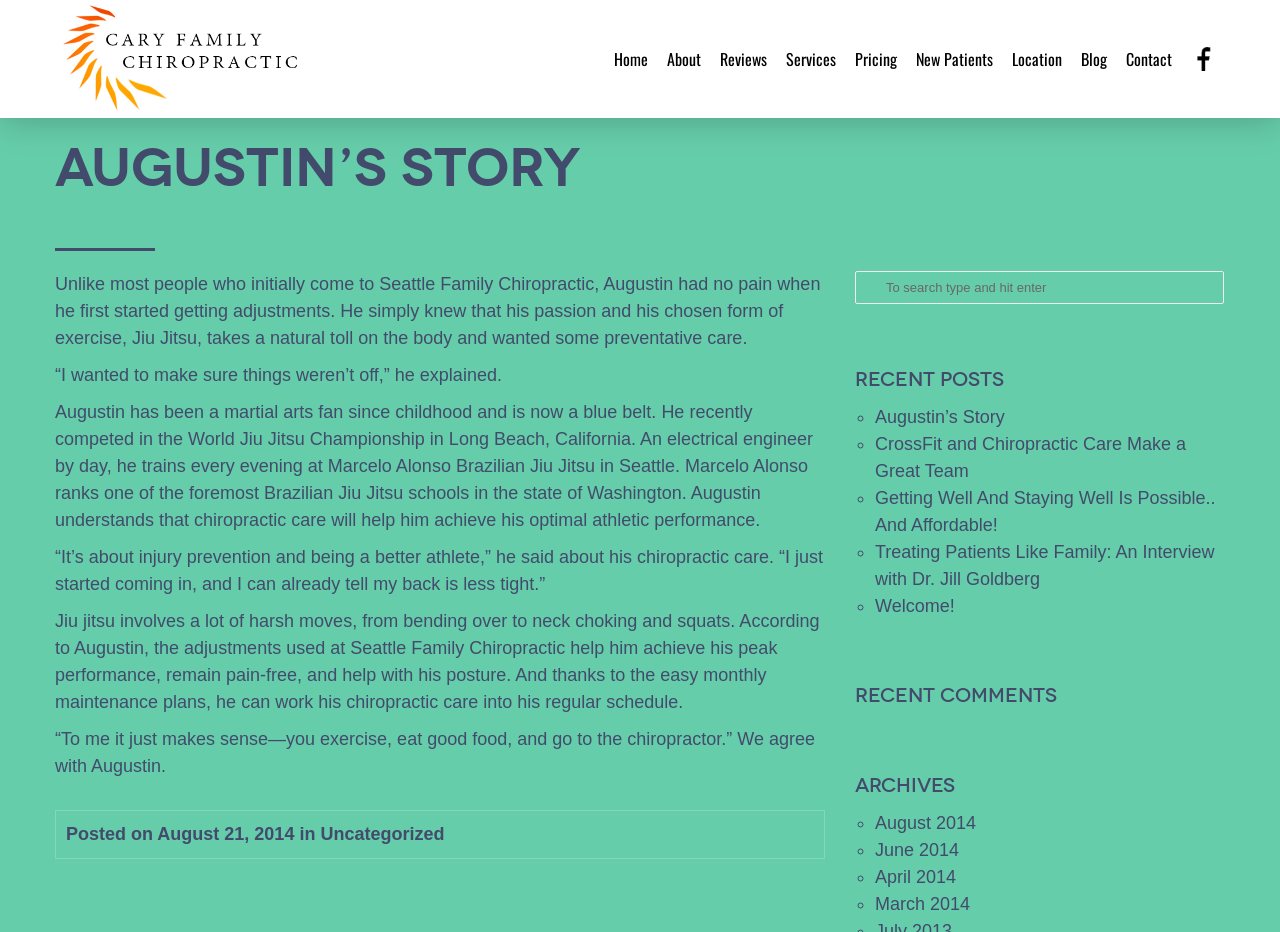Determine the bounding box coordinates of the clickable region to carry out the instruction: "read about CrossFit and Chiropractic Care".

[0.684, 0.465, 0.927, 0.516]